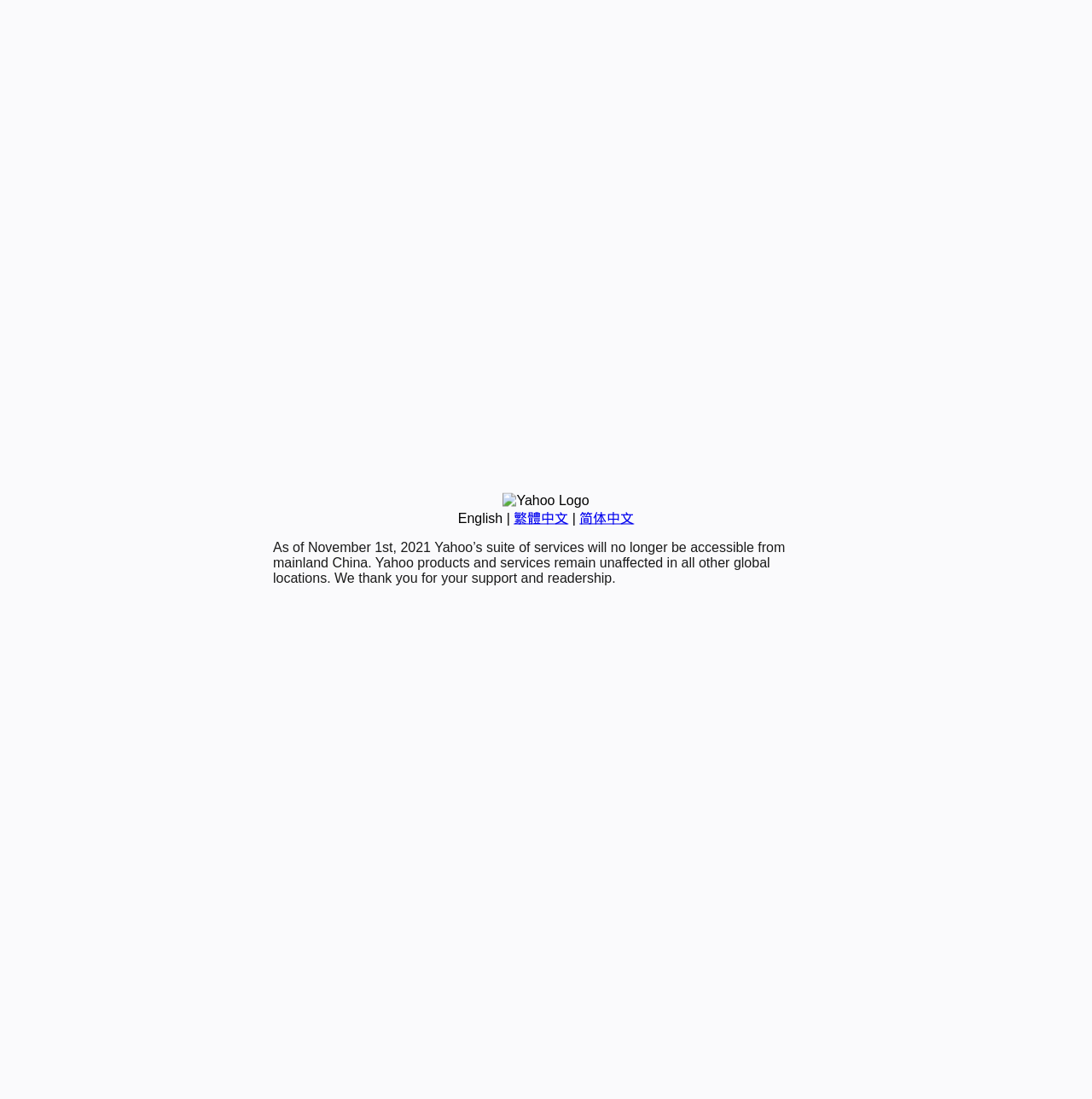Find the bounding box of the UI element described as follows: "简体中文".

[0.531, 0.465, 0.581, 0.478]